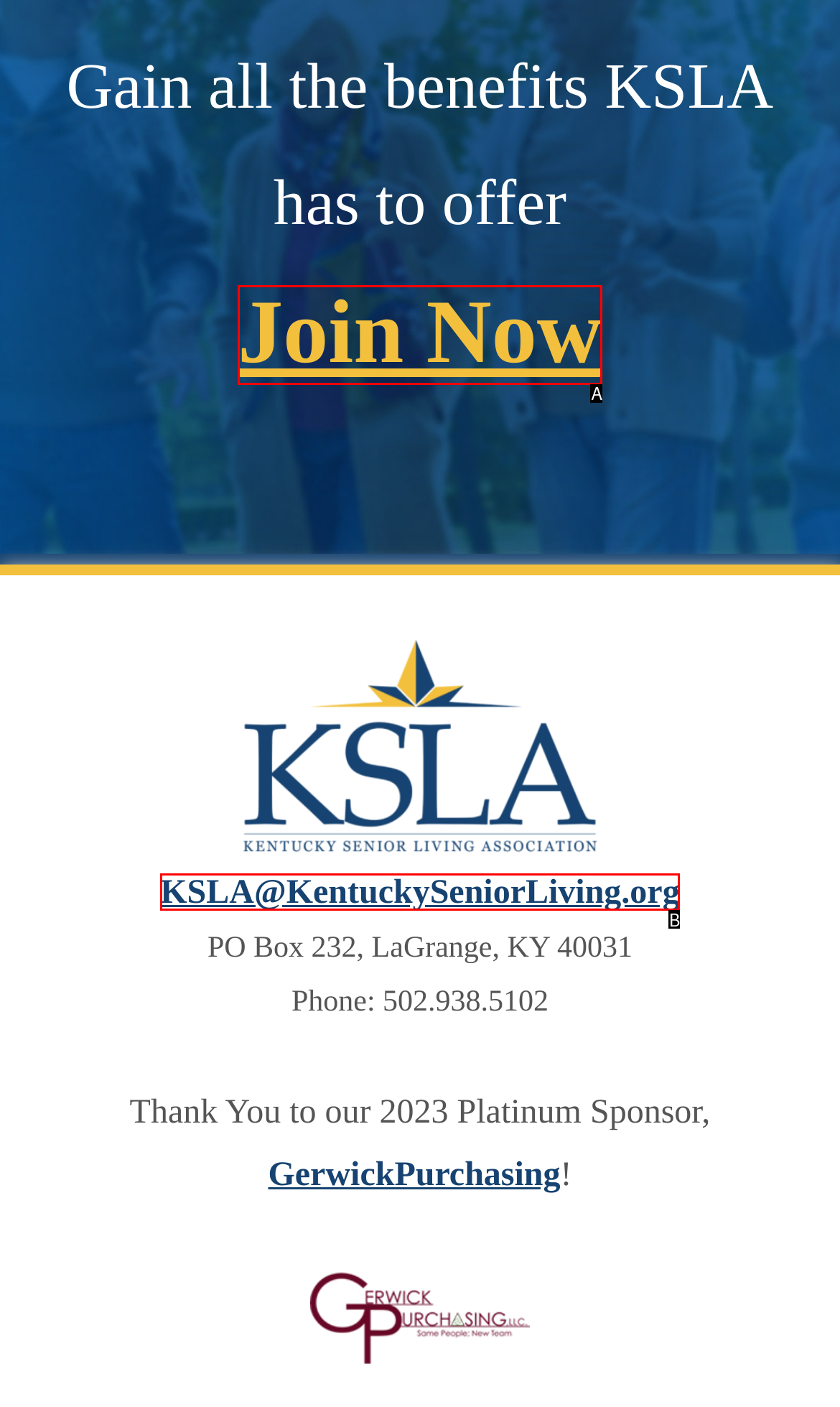Determine which HTML element fits the description: Join Now. Answer with the letter corresponding to the correct choice.

A